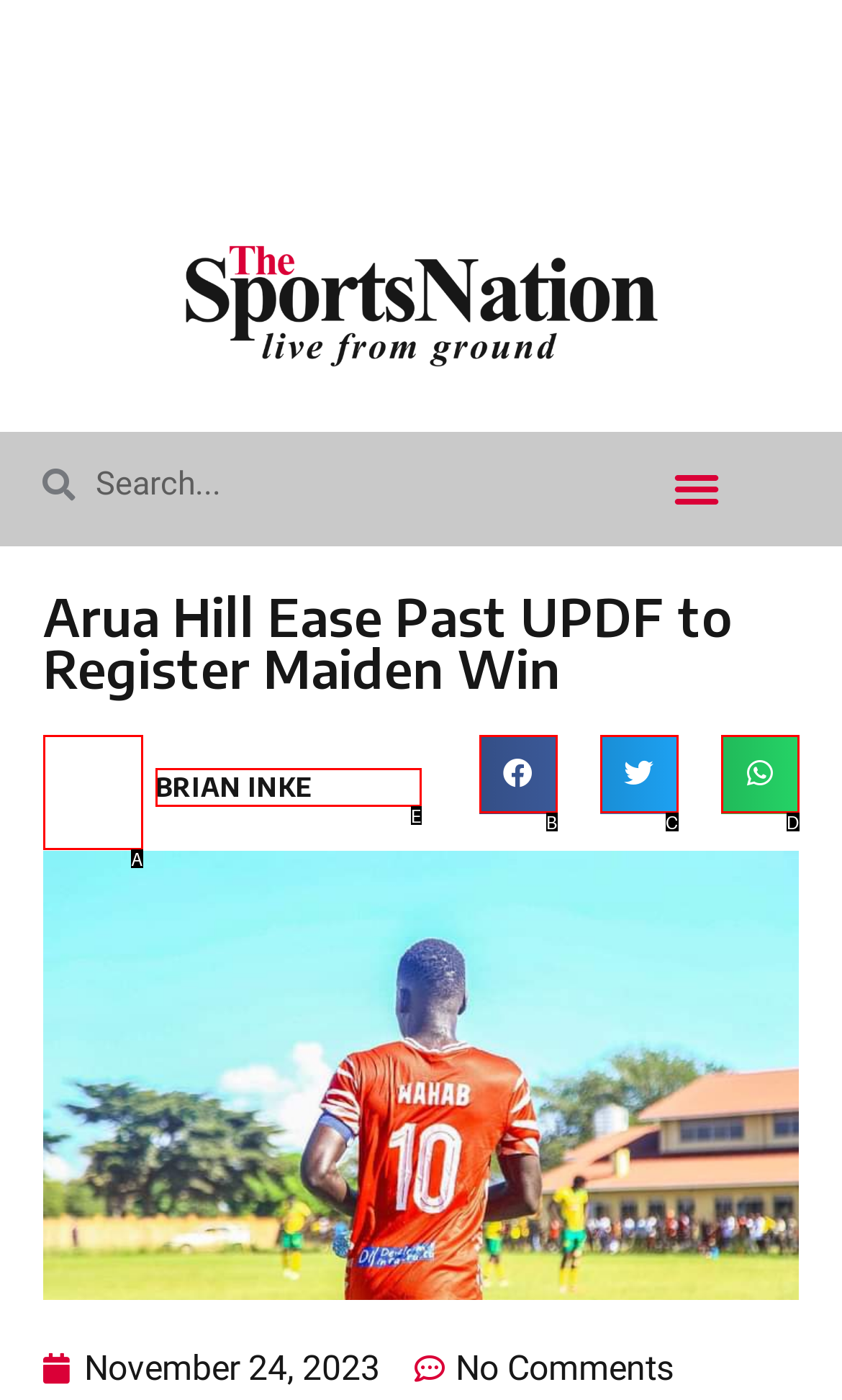Determine the UI element that matches the description: Brian Inke
Answer with the letter from the given choices.

E